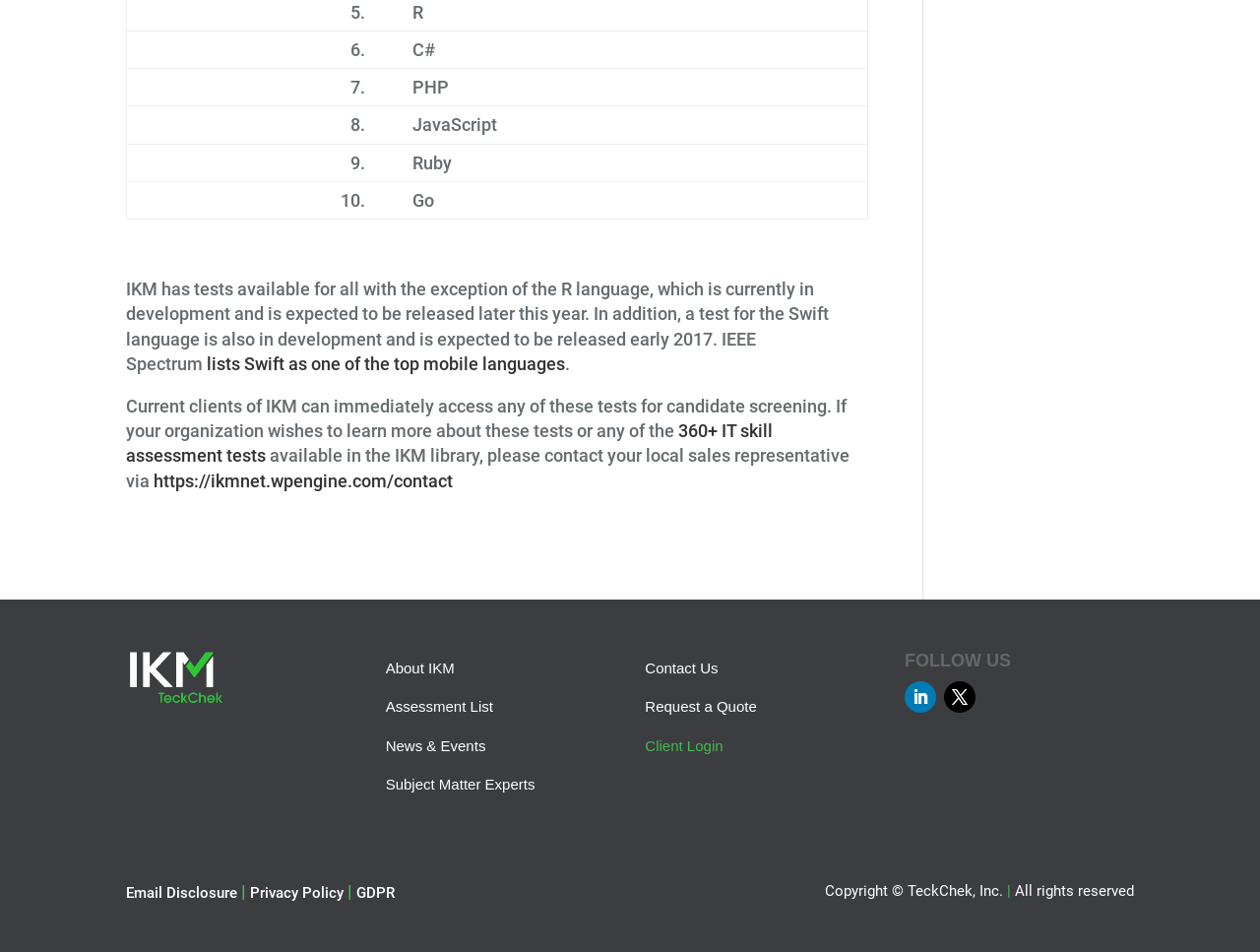Locate the bounding box of the UI element described by: "Assessment List" in the given webpage screenshot.

[0.306, 0.733, 0.391, 0.751]